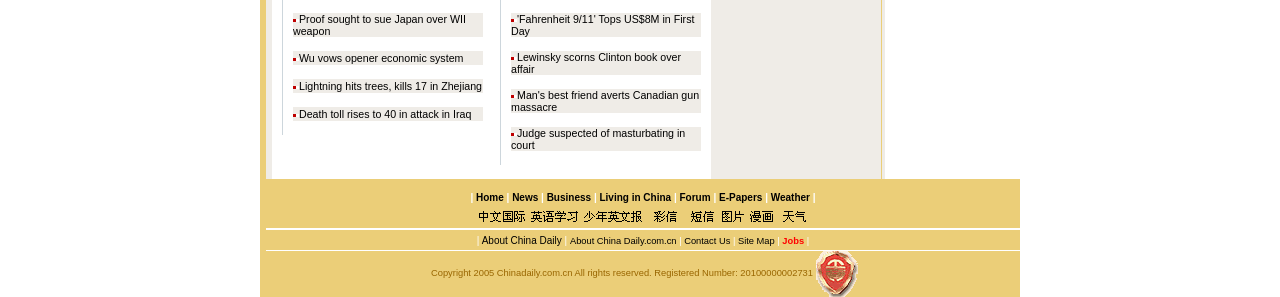Find and indicate the bounding box coordinates of the region you should select to follow the given instruction: "Click on 'Fahrenheit 9/11' Tops US$8M in First Day".

[0.399, 0.044, 0.543, 0.125]